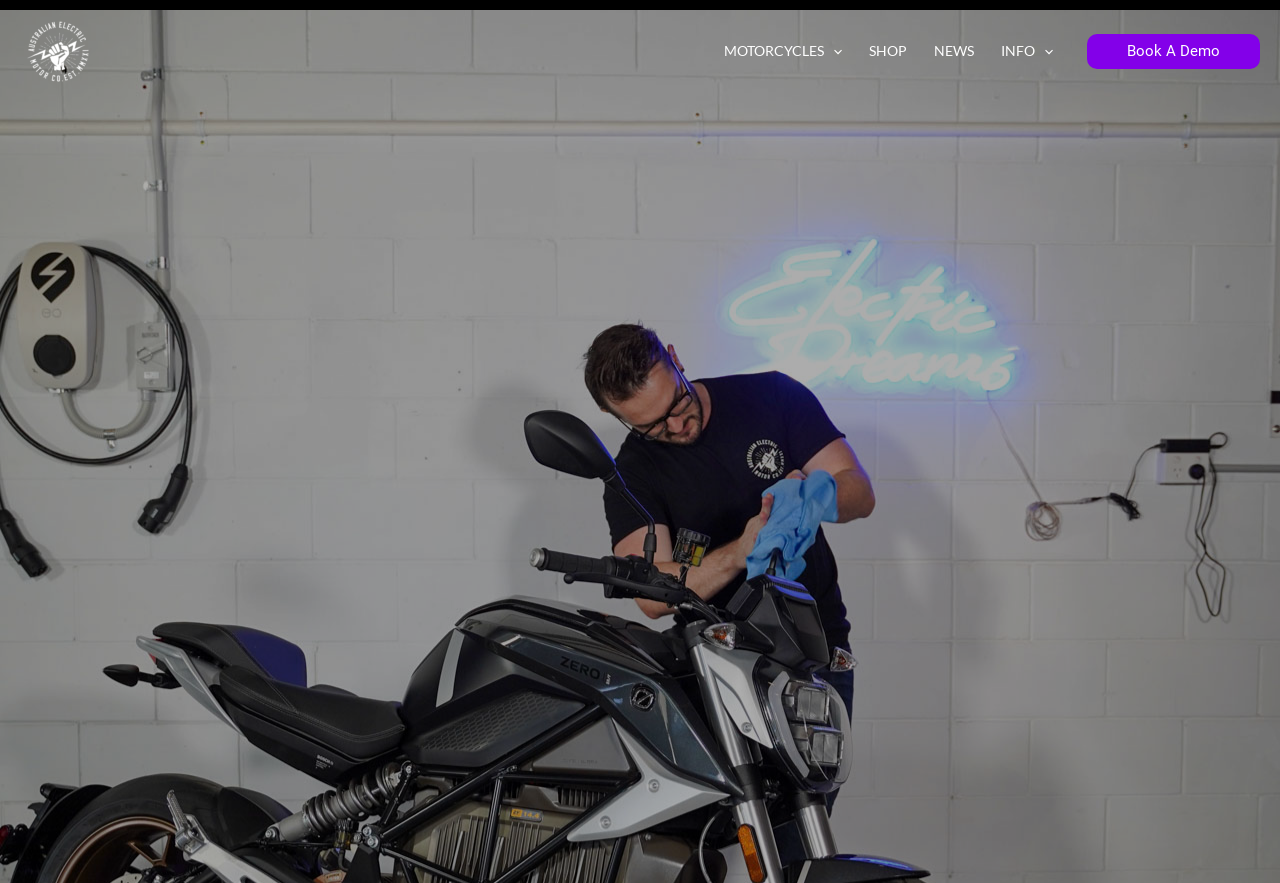Given the element description Info, predict the bounding box coordinates for the UI element in the webpage screenshot. The format should be (top-left x, top-left y, bottom-right x, bottom-right y), and the values should be between 0 and 1.

[0.772, 0.018, 0.834, 0.097]